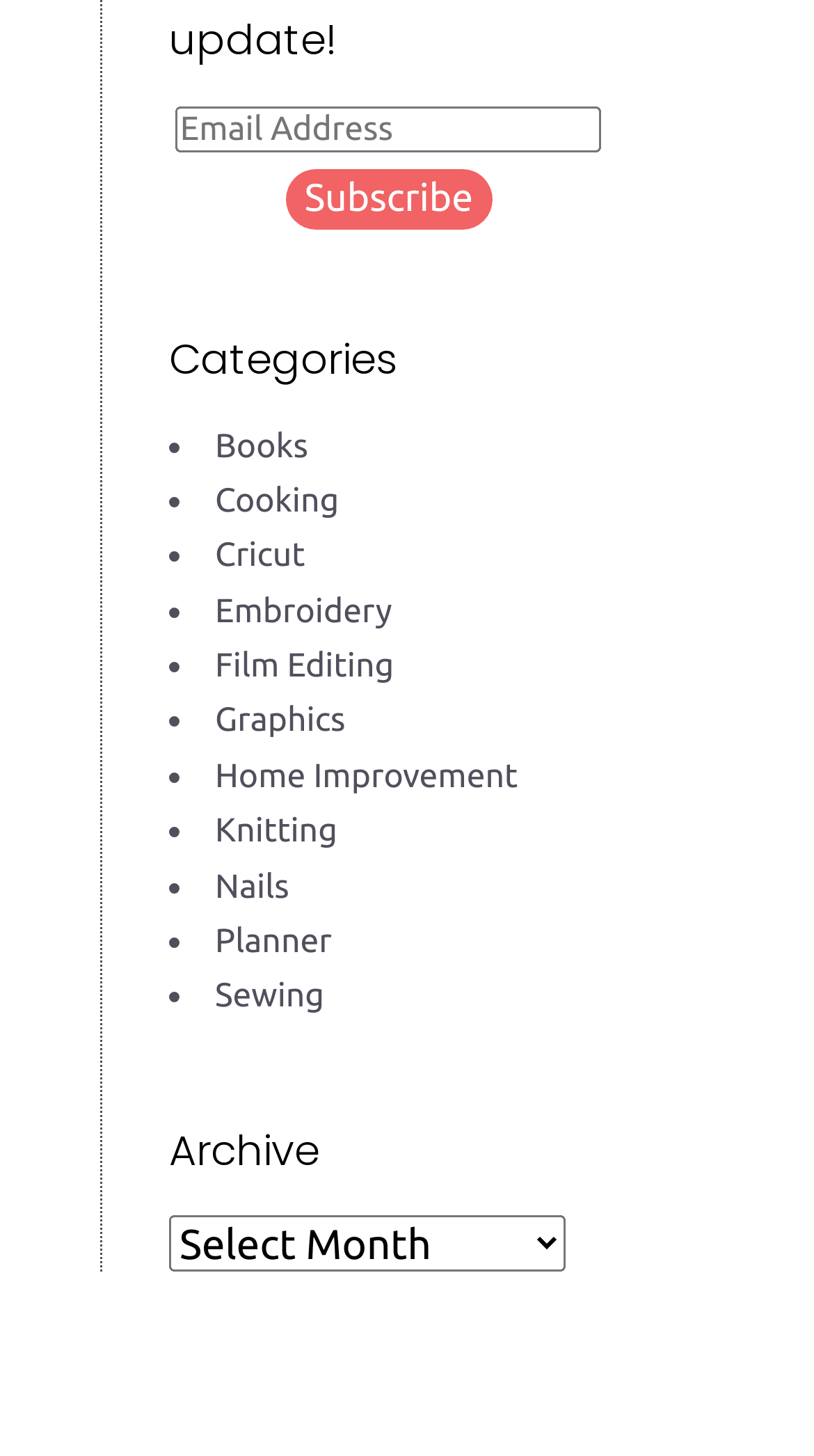Identify the bounding box coordinates of the clickable section necessary to follow the following instruction: "Subscribe to newsletter". The coordinates should be presented as four float numbers from 0 to 1, i.e., [left, top, right, bottom].

[0.351, 0.116, 0.605, 0.157]